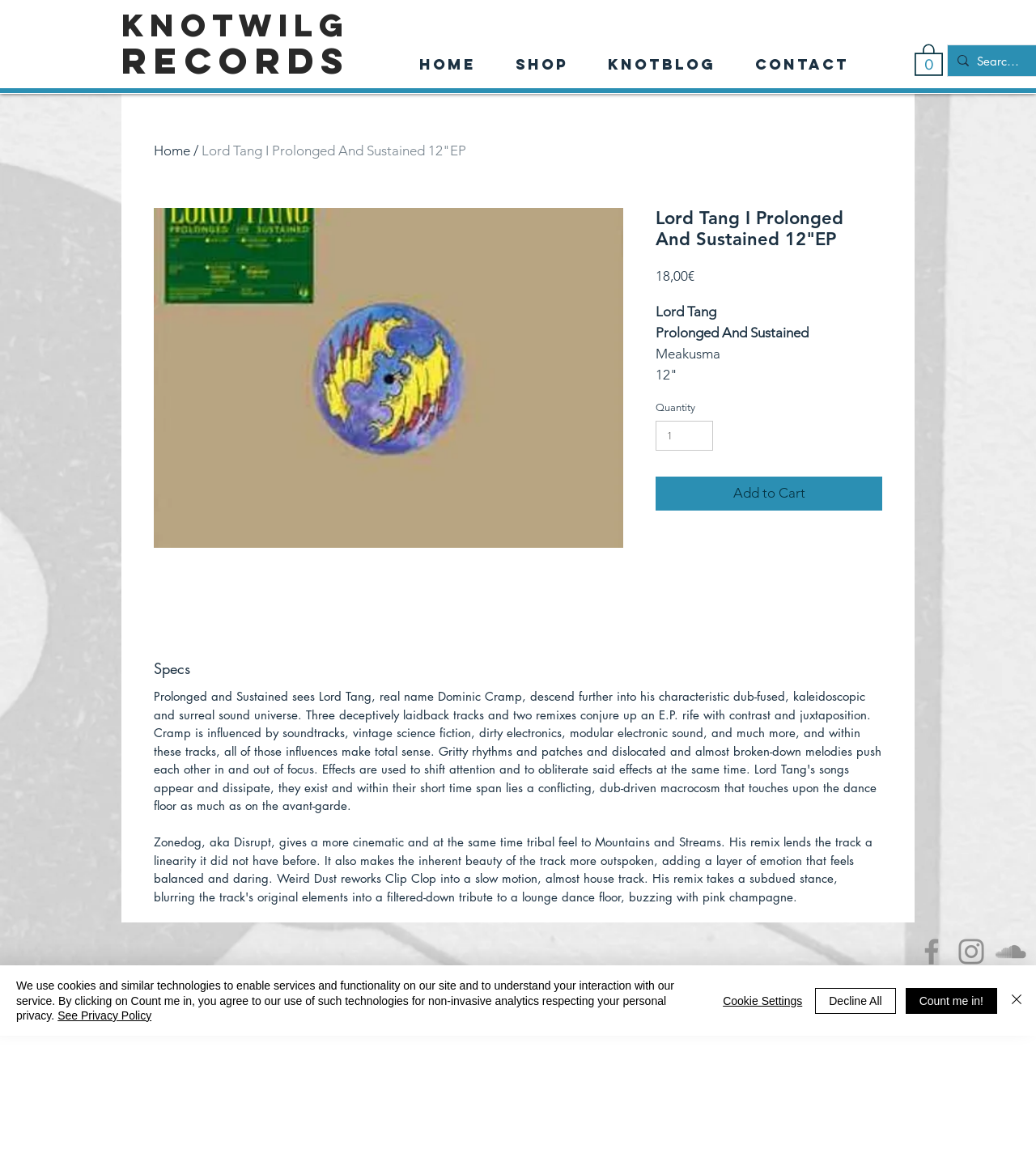Please identify the bounding box coordinates of the element's region that should be clicked to execute the following instruction: "Click on the 'HOME' link". The bounding box coordinates must be four float numbers between 0 and 1, i.e., [left, top, right, bottom].

[0.385, 0.04, 0.478, 0.072]